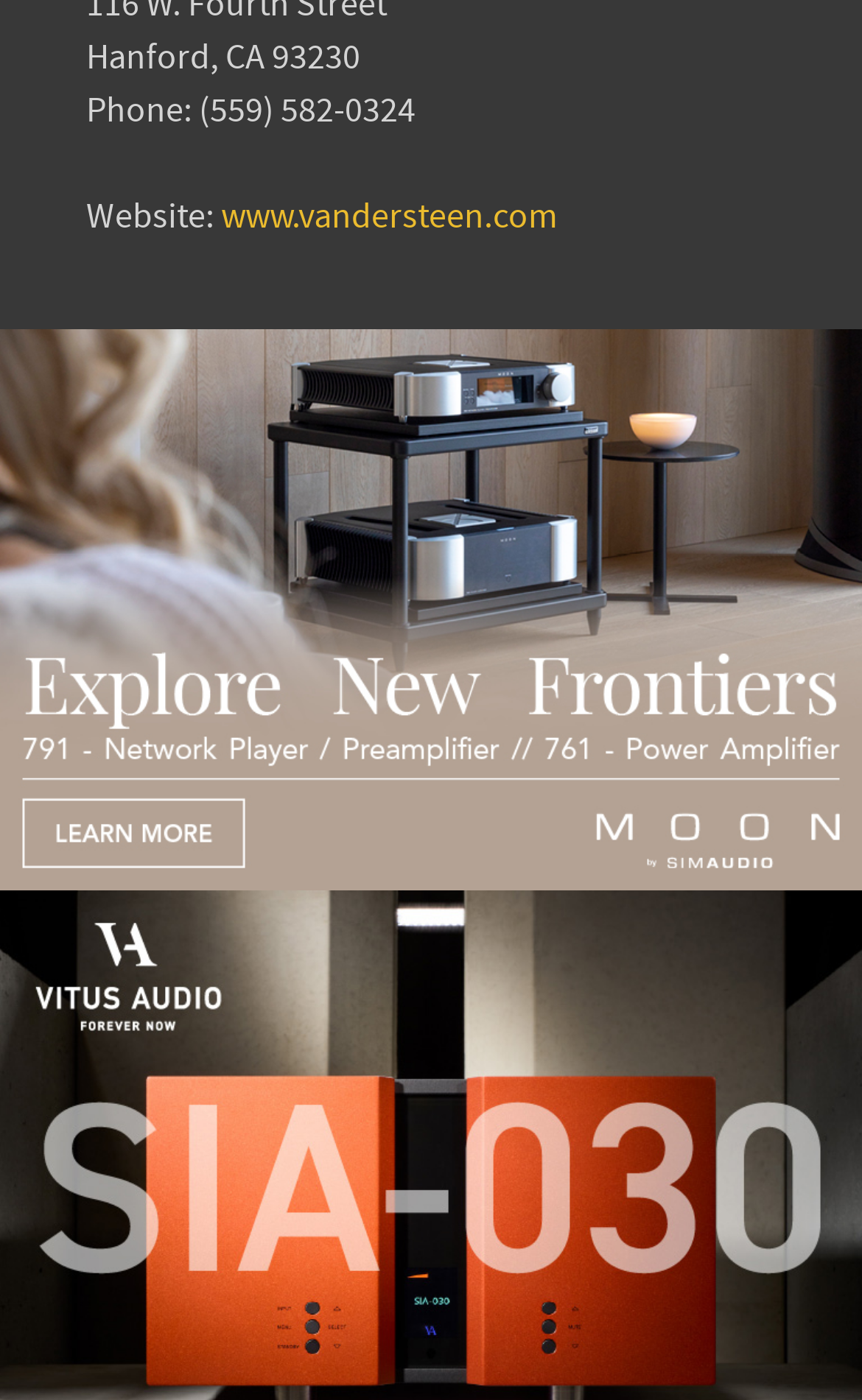Given the content of the image, can you provide a detailed answer to the question?
What is the phone number?

I found the phone number by looking at the static text element that says 'Phone: (559) 582-0324'.